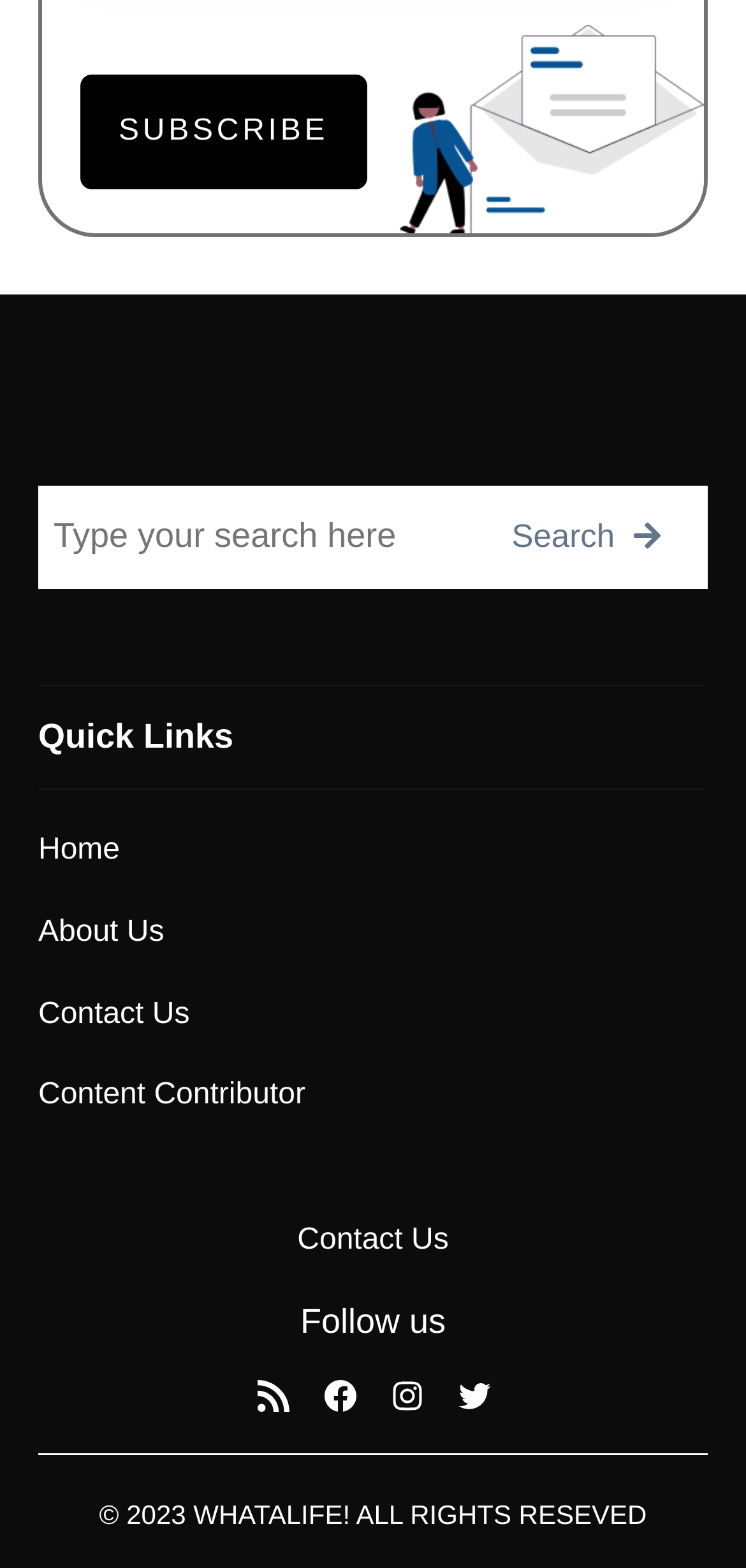Determine the bounding box coordinates of the region to click in order to accomplish the following instruction: "Contact us". Provide the coordinates as four float numbers between 0 and 1, specifically [left, top, right, bottom].

[0.051, 0.636, 0.254, 0.657]